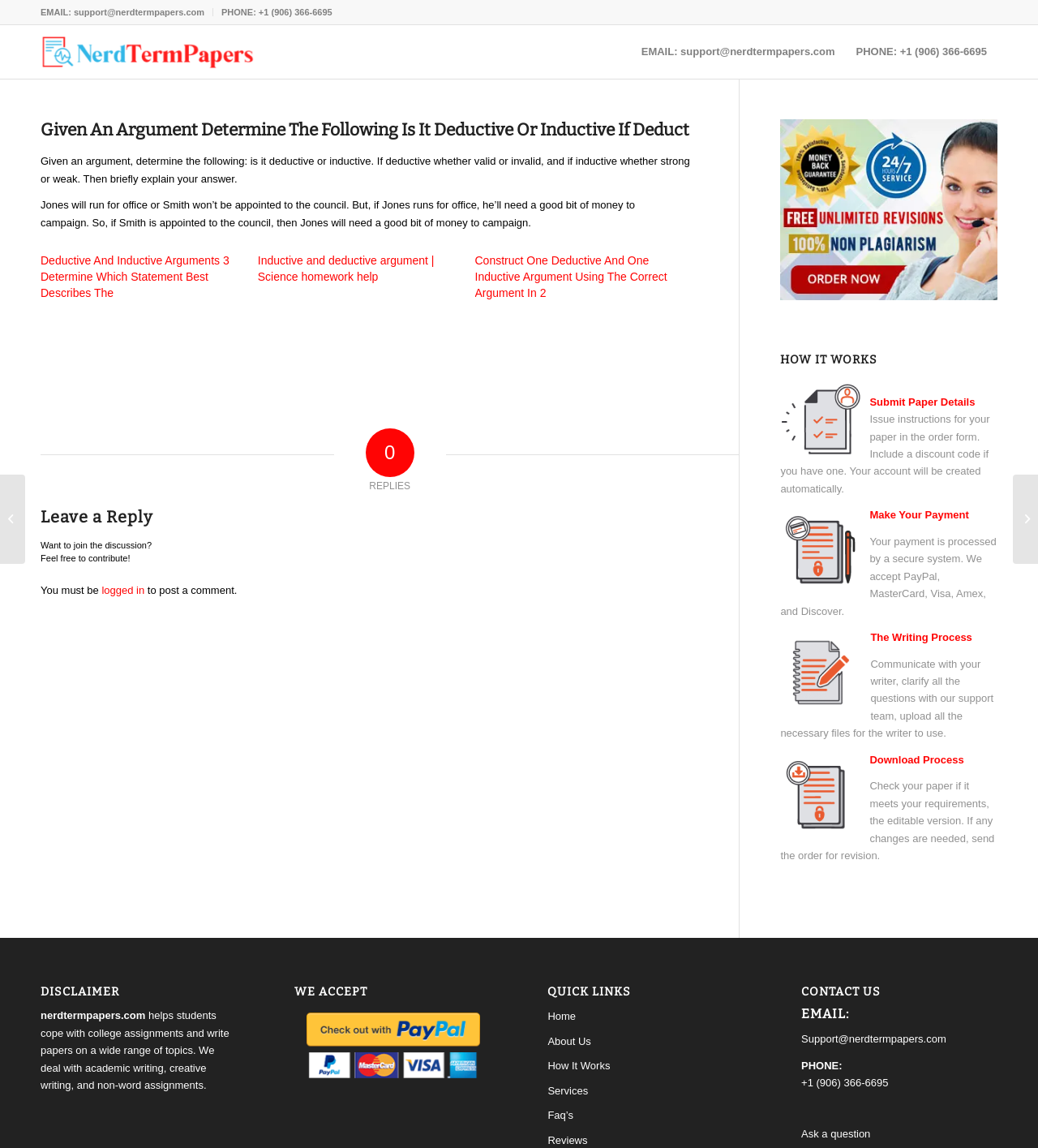What types of payment does nerdtermpapers accept?
Using the image as a reference, give a one-word or short phrase answer.

PayPal, MasterCard, Visa, Amex, and Discover